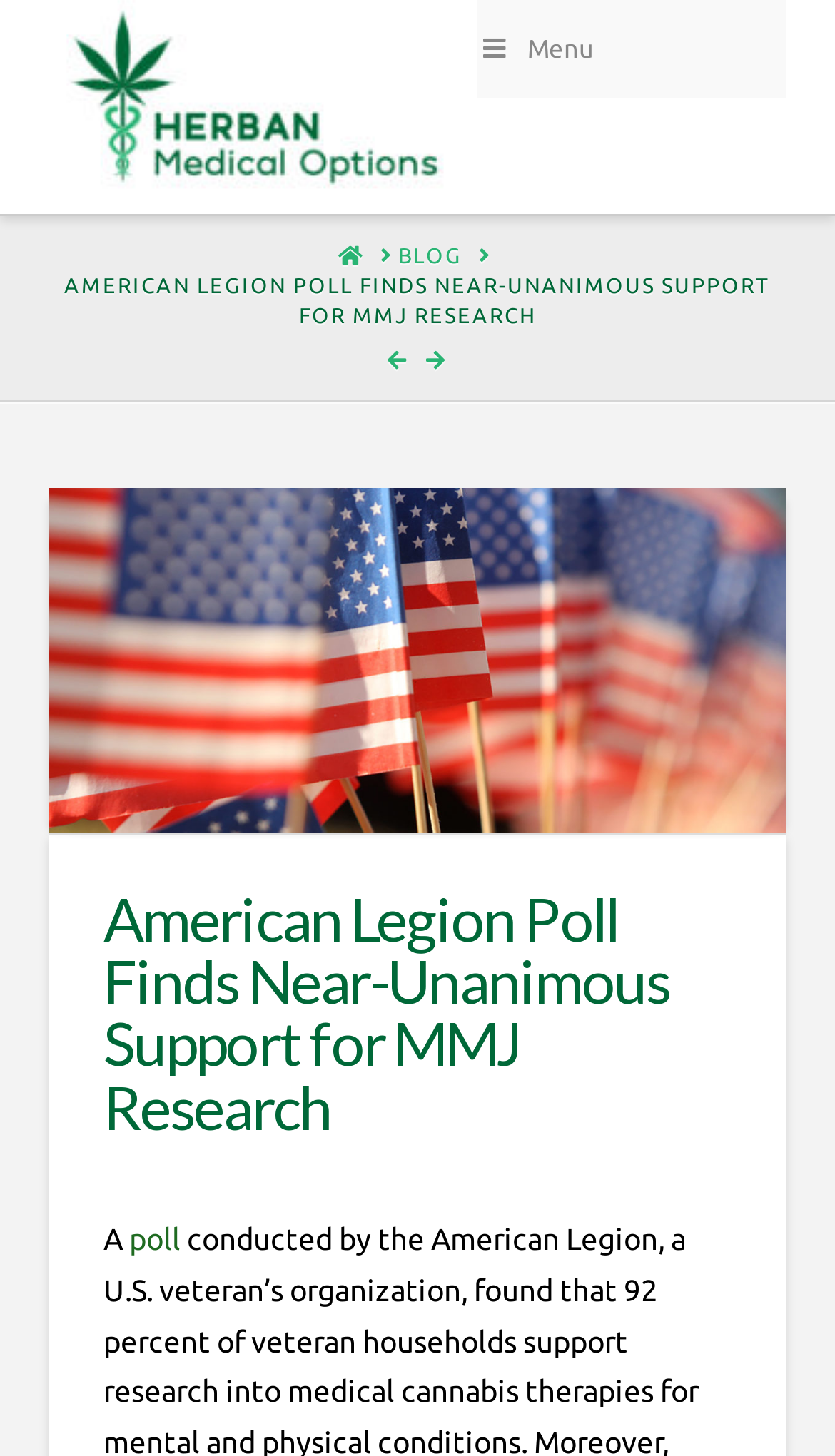Describe the webpage meticulously, covering all significant aspects.

The webpage appears to be an article page, with a focus on a specific topic. At the top left corner, there is a menu icon, represented by a generic '\uf0c9' symbol. Next to it, on the same horizontal level, is a breadcrumb navigation section, which contains three links: 'HOME', 'BLOG', and the title of the article, 'AMERICAN LEGION POLL FINDS NEAR-UNANIMOUS SUPPORT FOR MMJ RESEARCH'.

Below the breadcrumb navigation, there are two social media links, represented by '\uf060' and '\uf061' icons, positioned side by side.

The main content of the webpage is a header section, which spans almost the entire width of the page. It contains the title of the article, 'American Legion Poll Finds Near-Unanimous Support for MMJ Research', in a large font size. 

Below the header, there is a paragraph of text, which starts with the letter 'A' and continues with a link to the word 'poll'. The content of the paragraph is not fully described, but it appears to be discussing the topic of the American Legion poll and its findings on MMJ research.